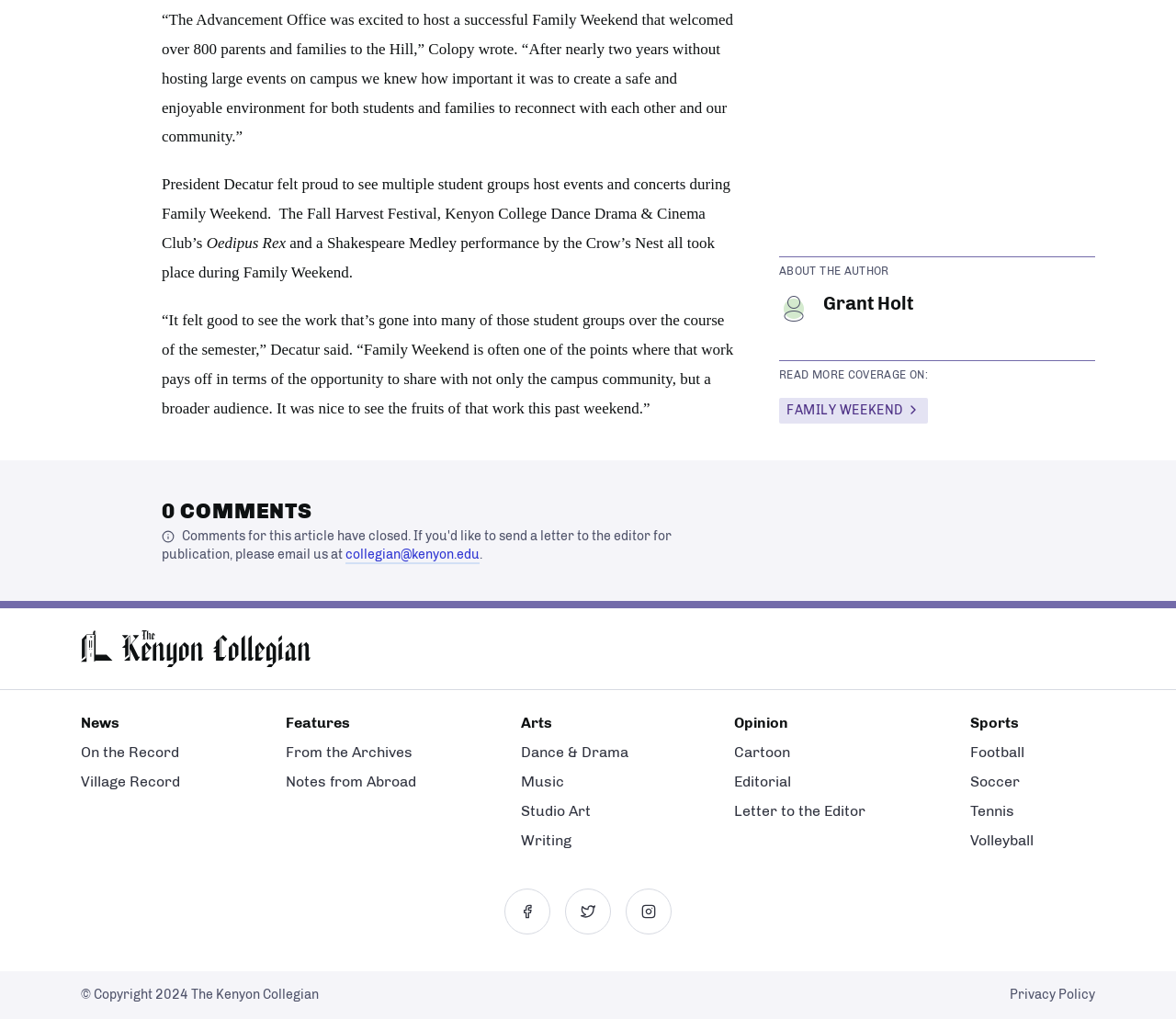What is the name of the performance mentioned in the article?
Look at the screenshot and give a one-word or phrase answer.

Oedipus Rex